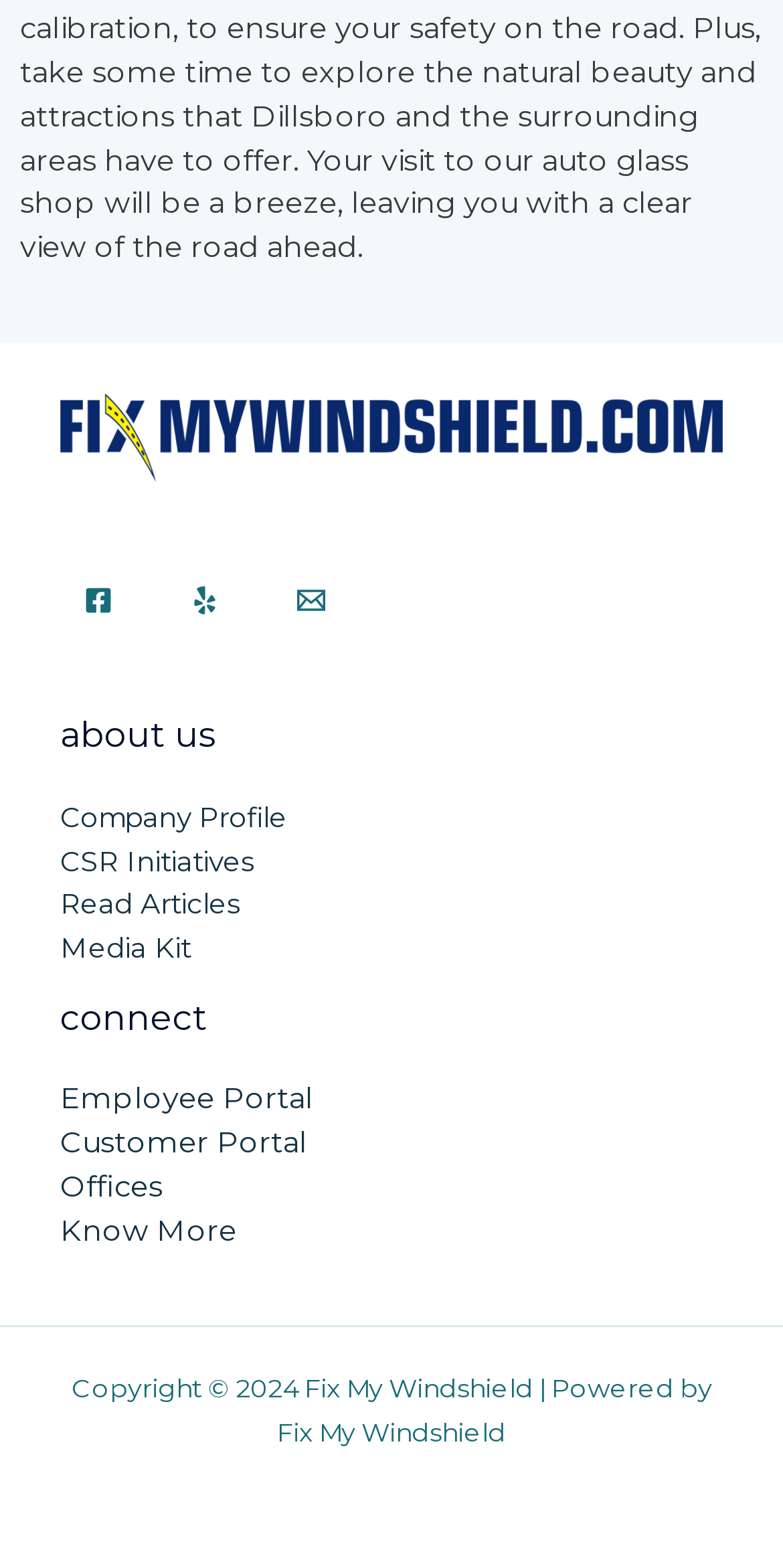What is the copyright year of the website?
Answer briefly with a single word or phrase based on the image.

2024